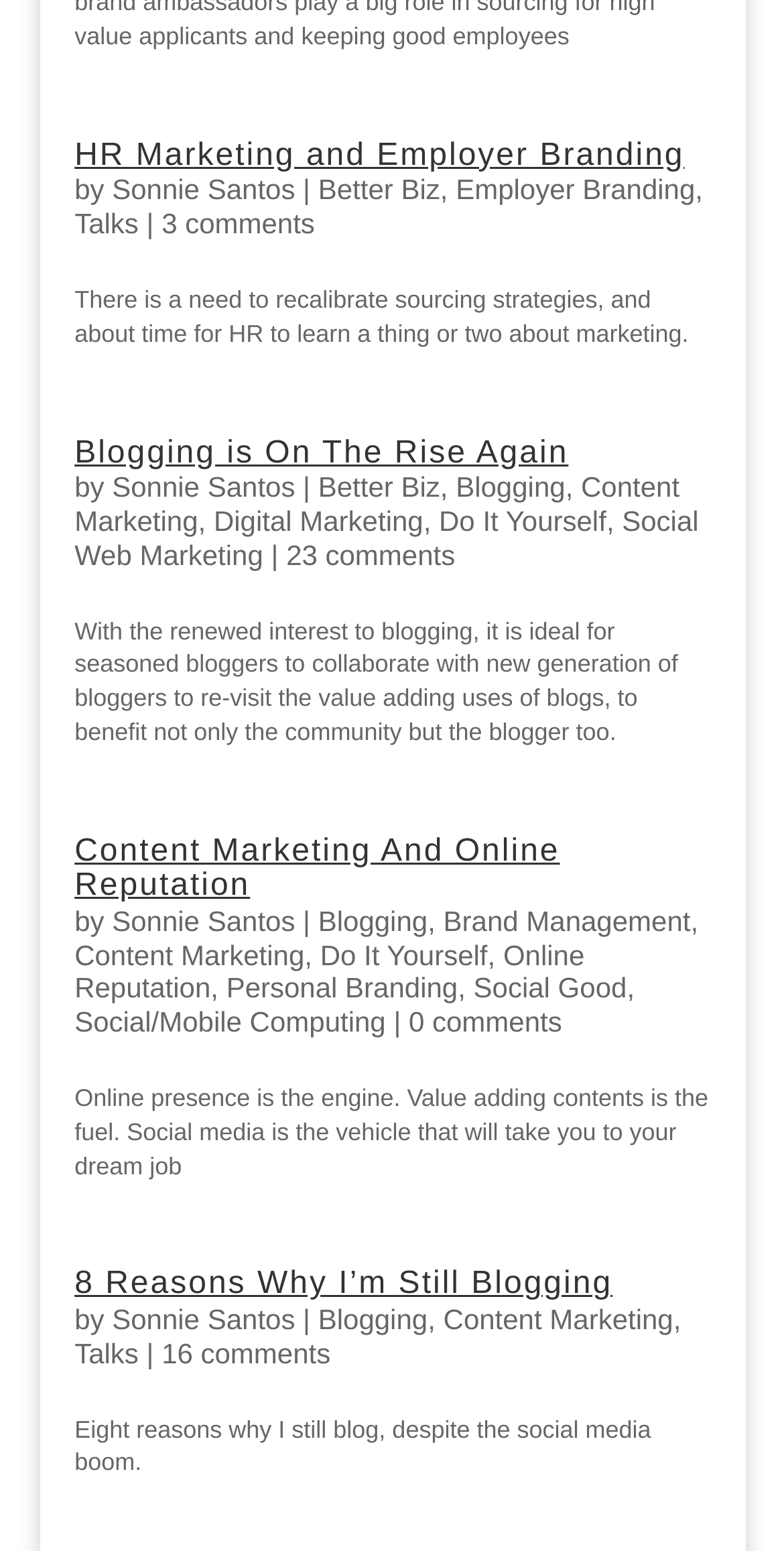Find the bounding box of the element with the following description: "Personal Branding". The coordinates must be four float numbers between 0 and 1, formatted as [left, top, right, bottom].

[0.289, 0.627, 0.584, 0.648]